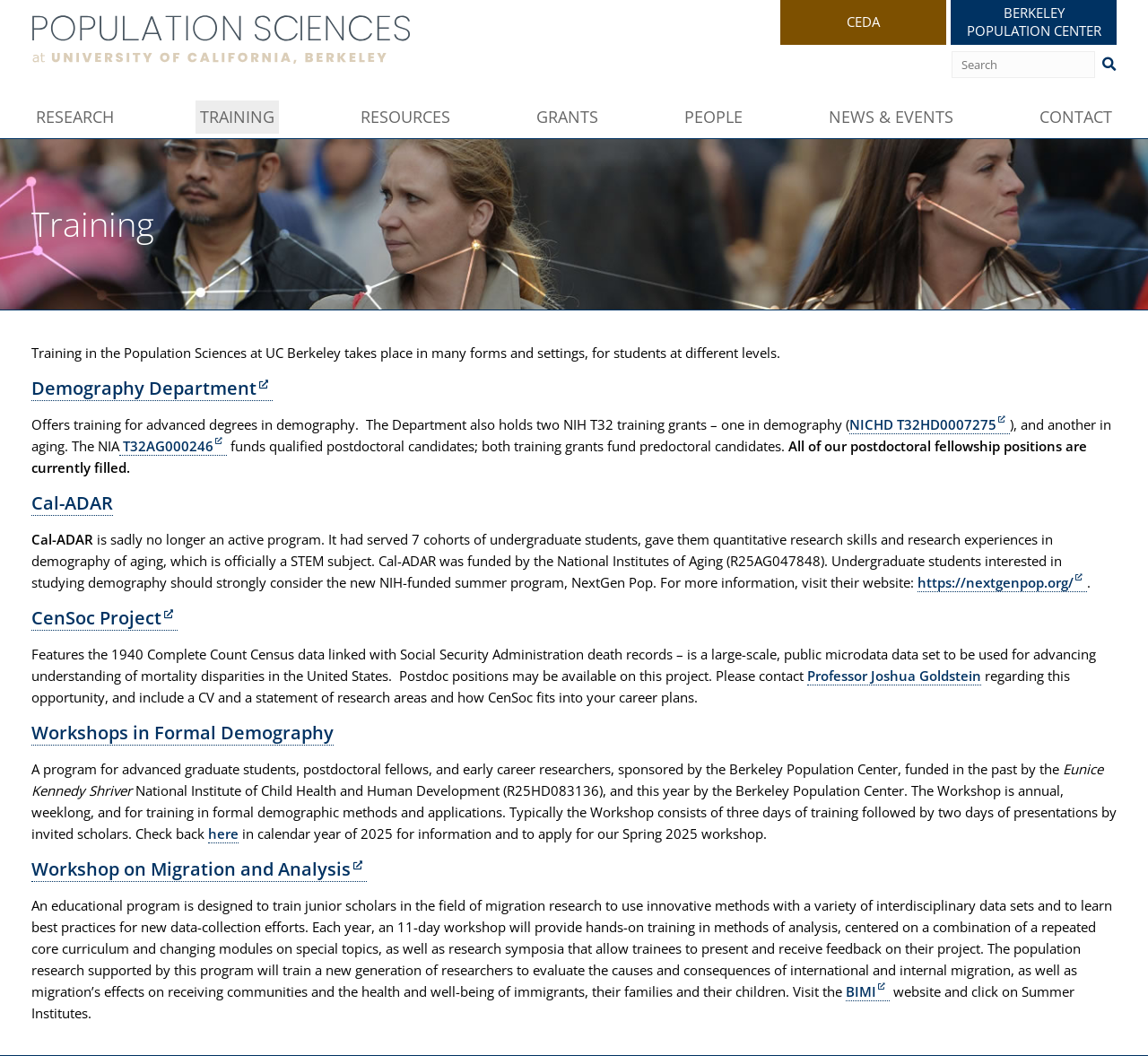What is the name of the program that trains junior scholars in the field of migration research?
Based on the image content, provide your answer in one word or a short phrase.

Workshop on Migration and Analysis